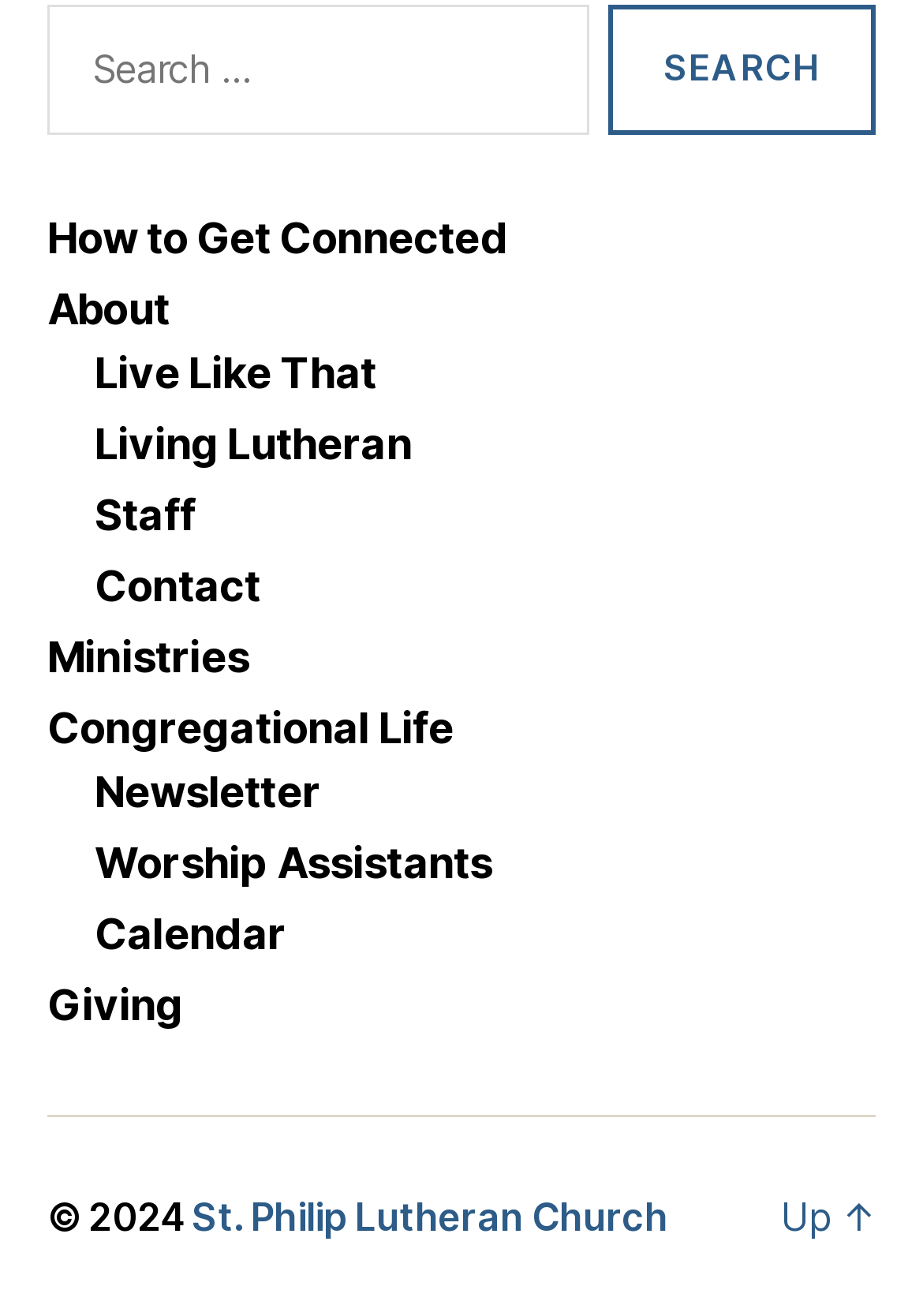What is the purpose of the search box?
Based on the screenshot, respond with a single word or phrase.

To search for something